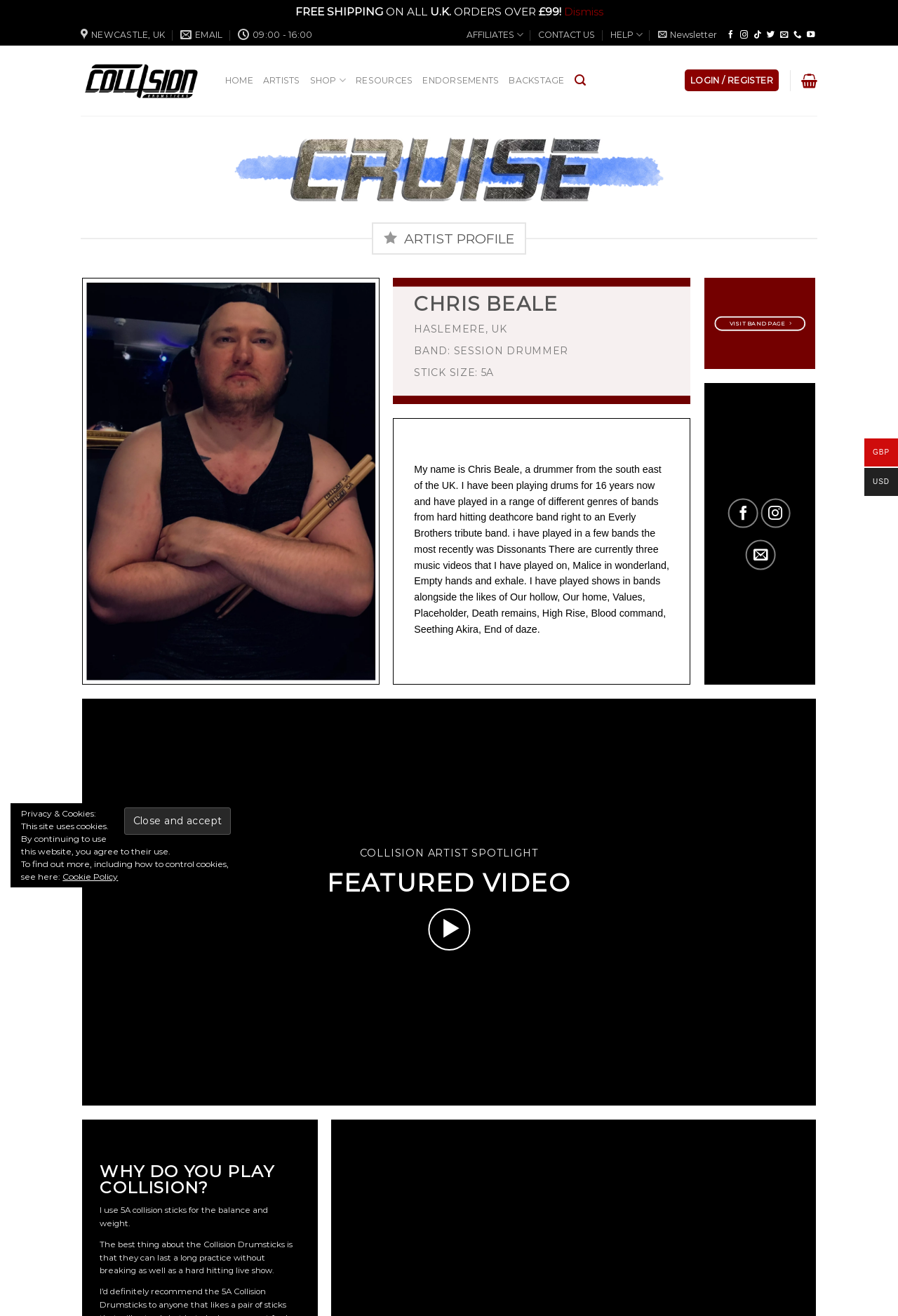Answer with a single word or phrase: 
What is the name of the artist?

Chris Beale